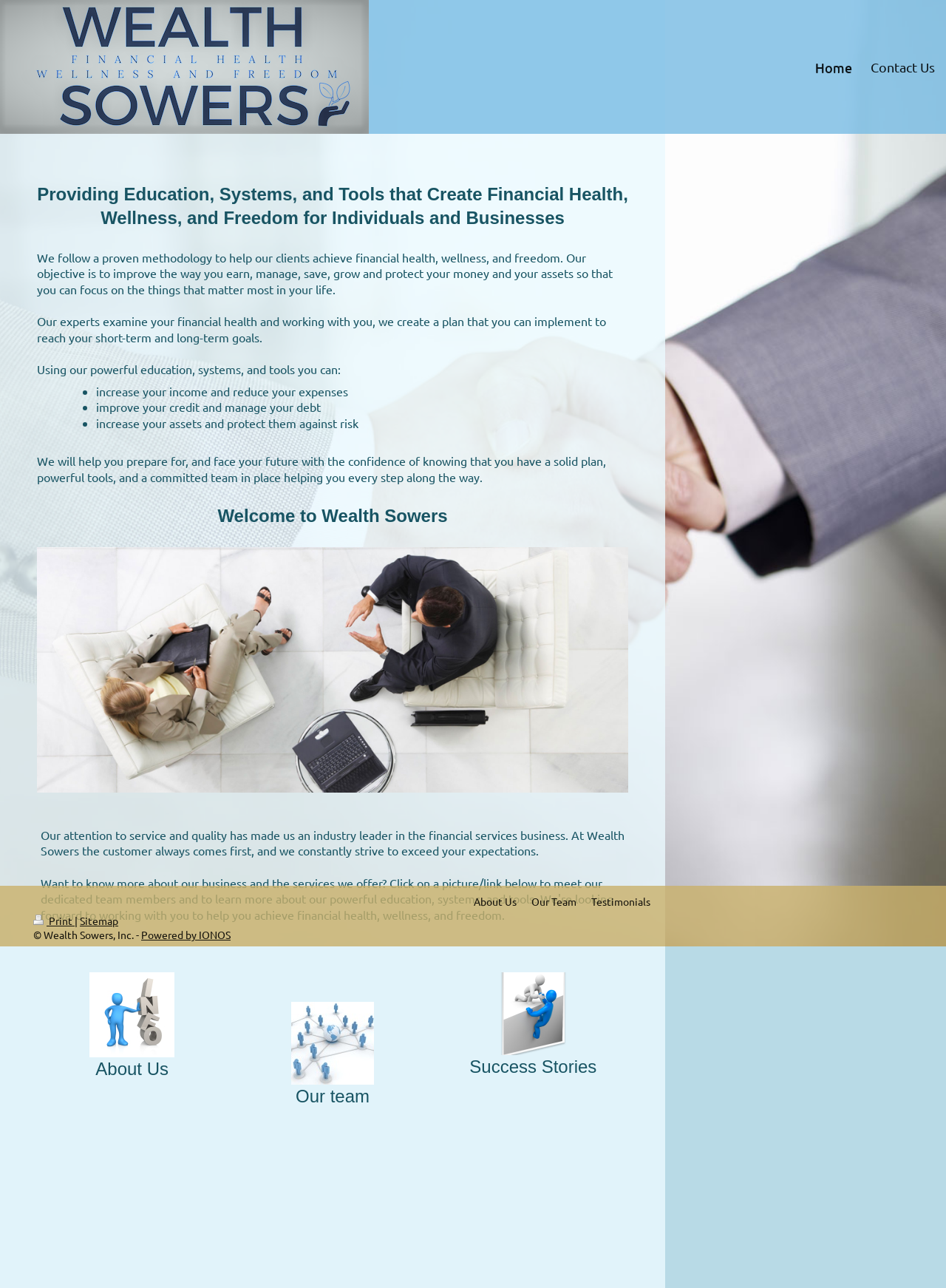Please provide a brief answer to the following inquiry using a single word or phrase:
What is the main objective of Wealth Sowers?

Financial health, wellness, and freedom